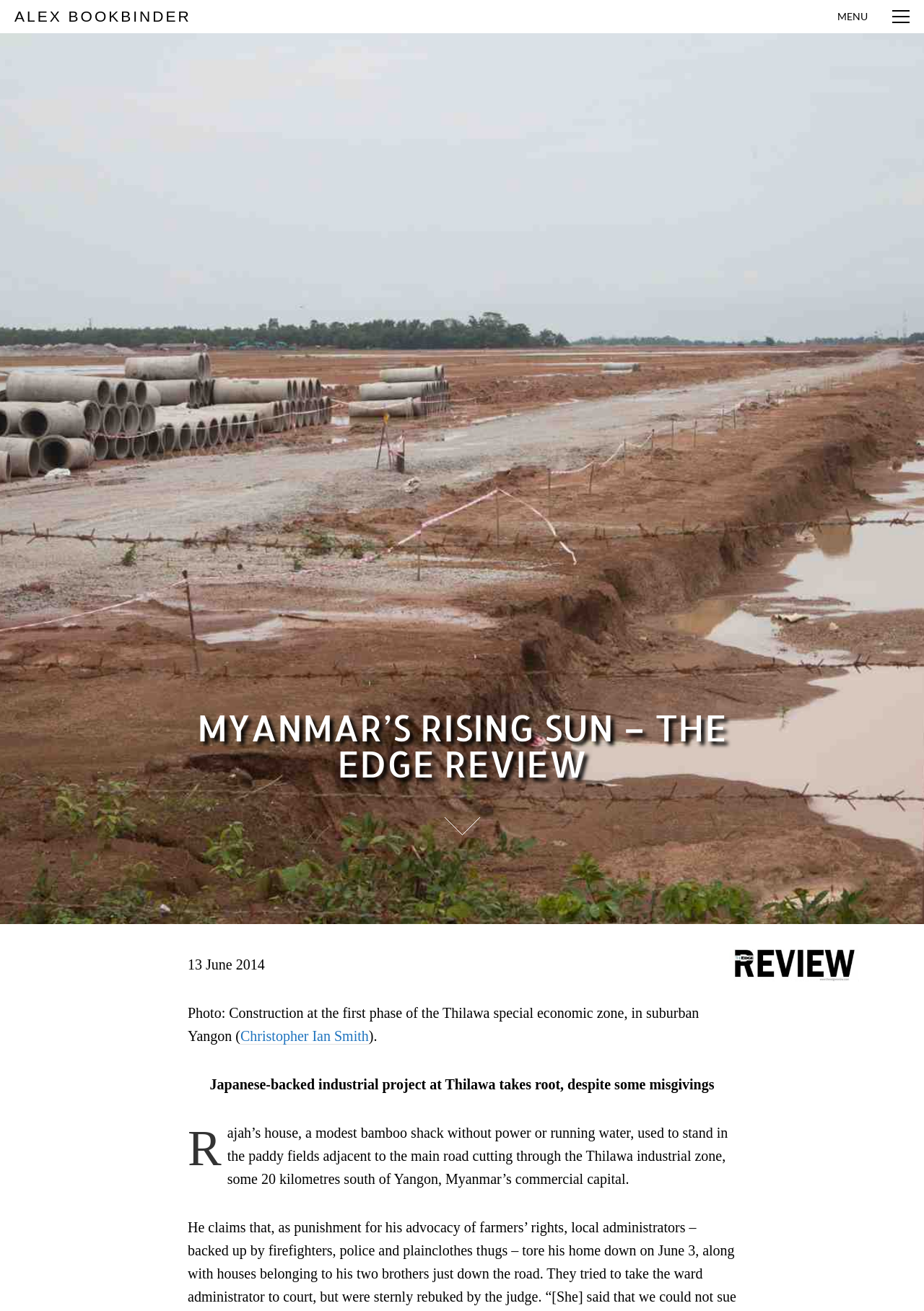Please reply with a single word or brief phrase to the question: 
What is the name of the photographer?

Christopher Ian Smith